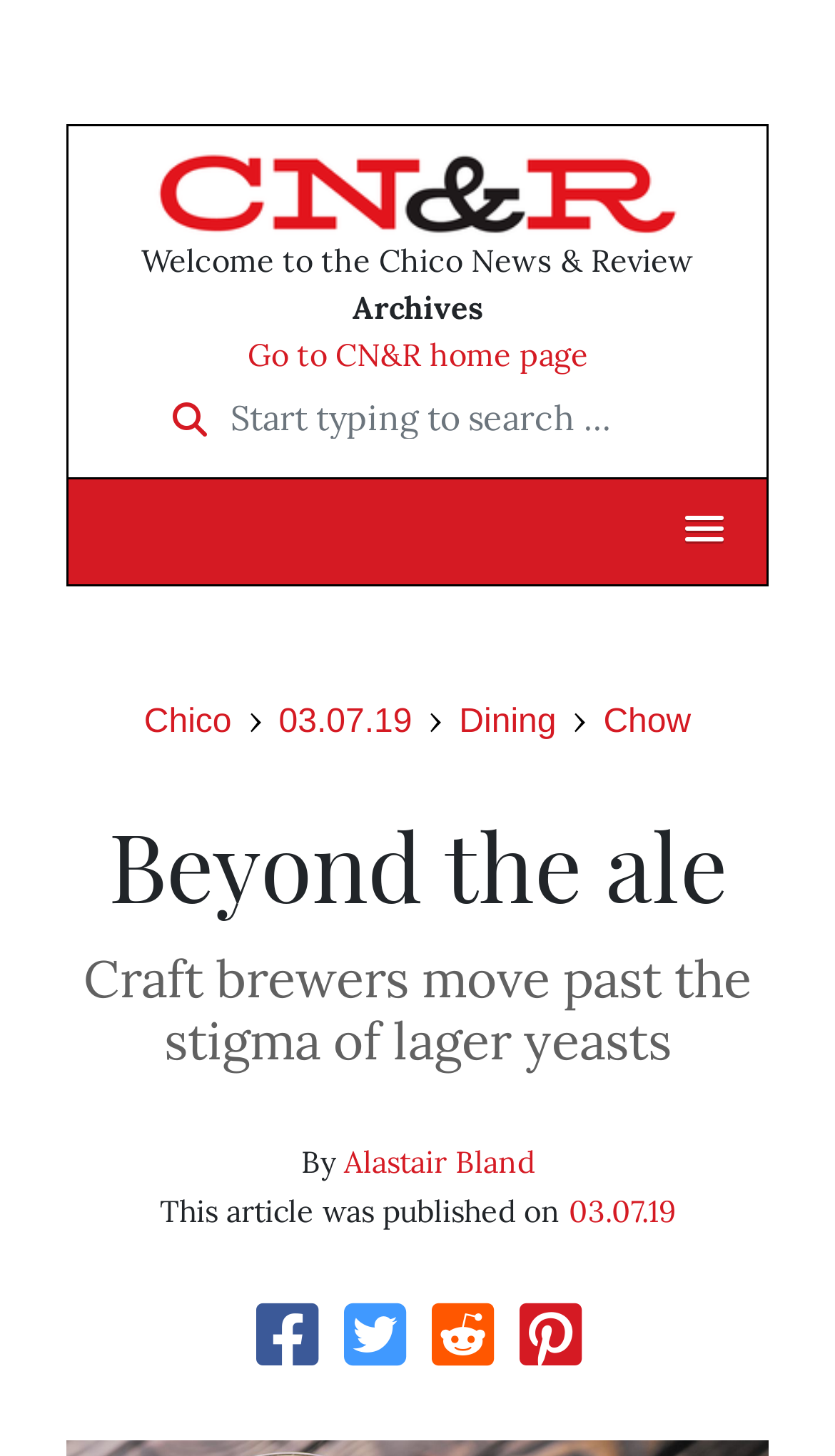Explain the webpage's design and content in an elaborate manner.

The webpage appears to be an article from the Chico News & Review, with the title "Beyond the ale" and a publication date of March 7, 2019. At the top of the page, there is a link to the CN&R homepage, accompanied by an image and a static text element that reads "Welcome to the Chico News & Review". 

Below this, there is a search bar with a placeholder text "Start typing to search …" and a button with a dropdown menu. To the right of the search bar, there are links to different sections of the website, including "Chico", "03.07.19", "Dining", and "Chow". 

The main article begins with a heading "Beyond the ale" and a subheading "Craft brewers move past the stigma of lager yeasts". The article is written by Alastair Bland, and the publication date is mentioned again at the bottom of the article. 

There are several social media links at the bottom of the page, represented by icons. The page also has a navigation menu at the top, with links to the homepage, archives, and other sections of the website.